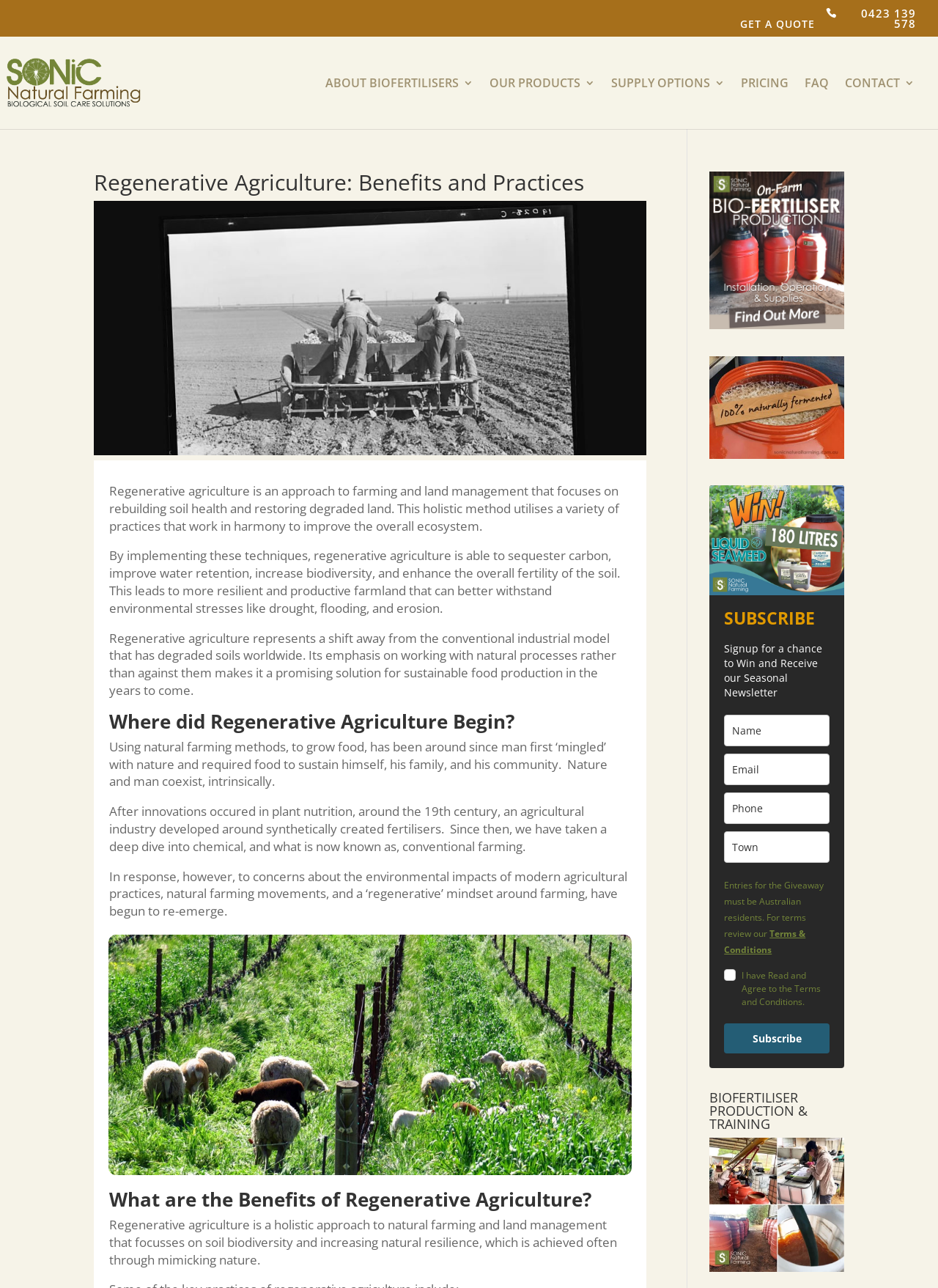What can I do to win and receive the seasonal newsletter?
Answer with a single word or phrase, using the screenshot for reference.

Subscribe